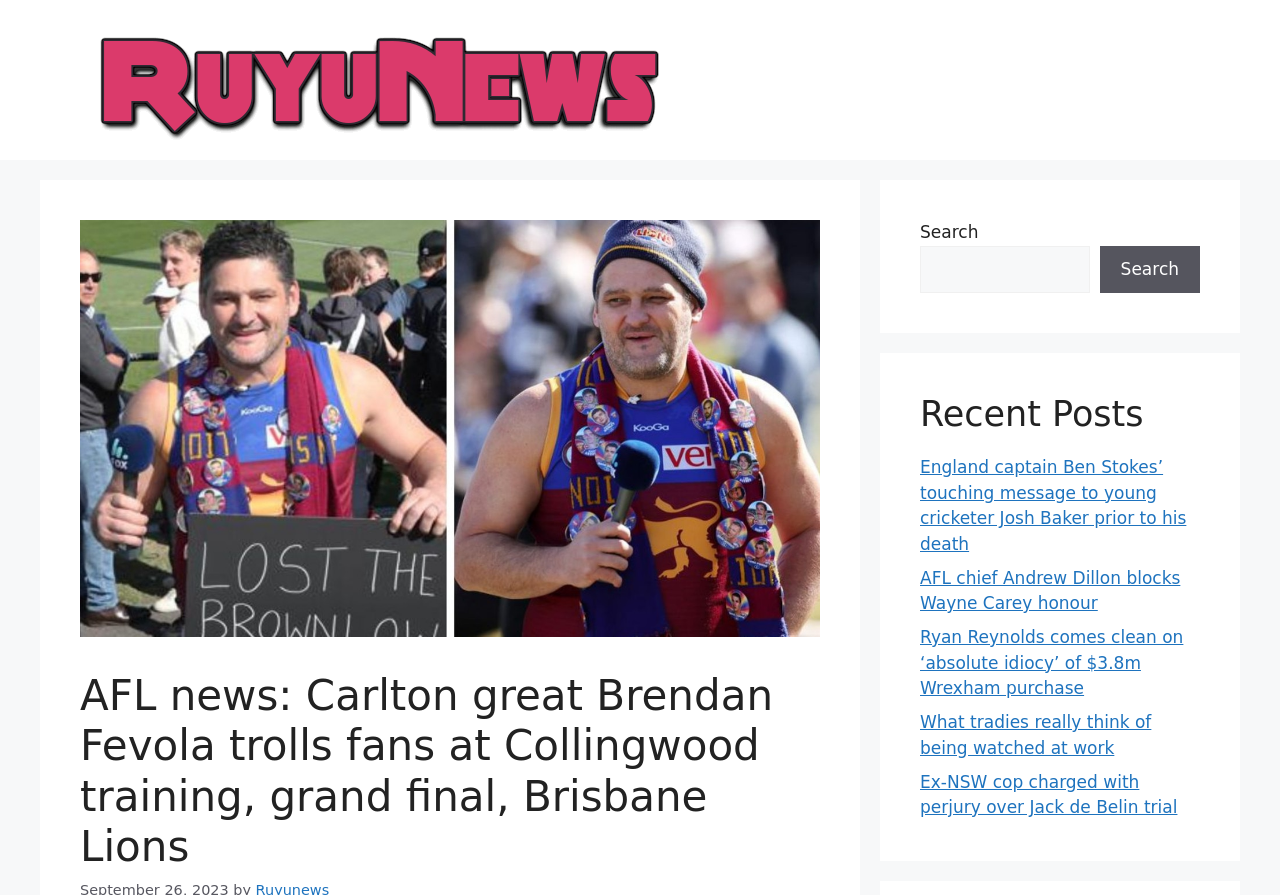Answer the following in one word or a short phrase: 
How many elements are in the banner?

2